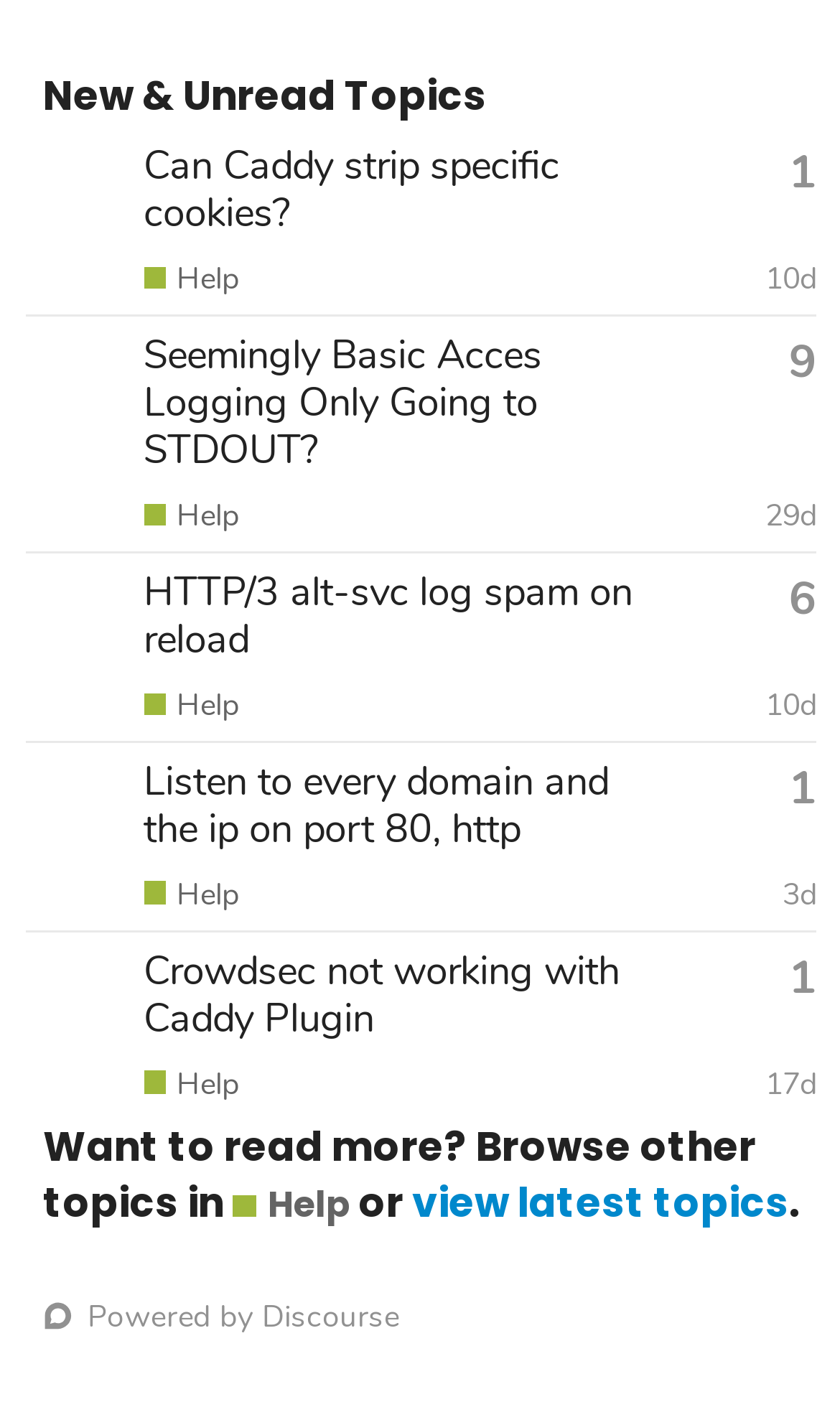Provide a brief response to the question below using one word or phrase:
What is the purpose of the 'Help' link?

Give and receive help about using and configuring Caddy